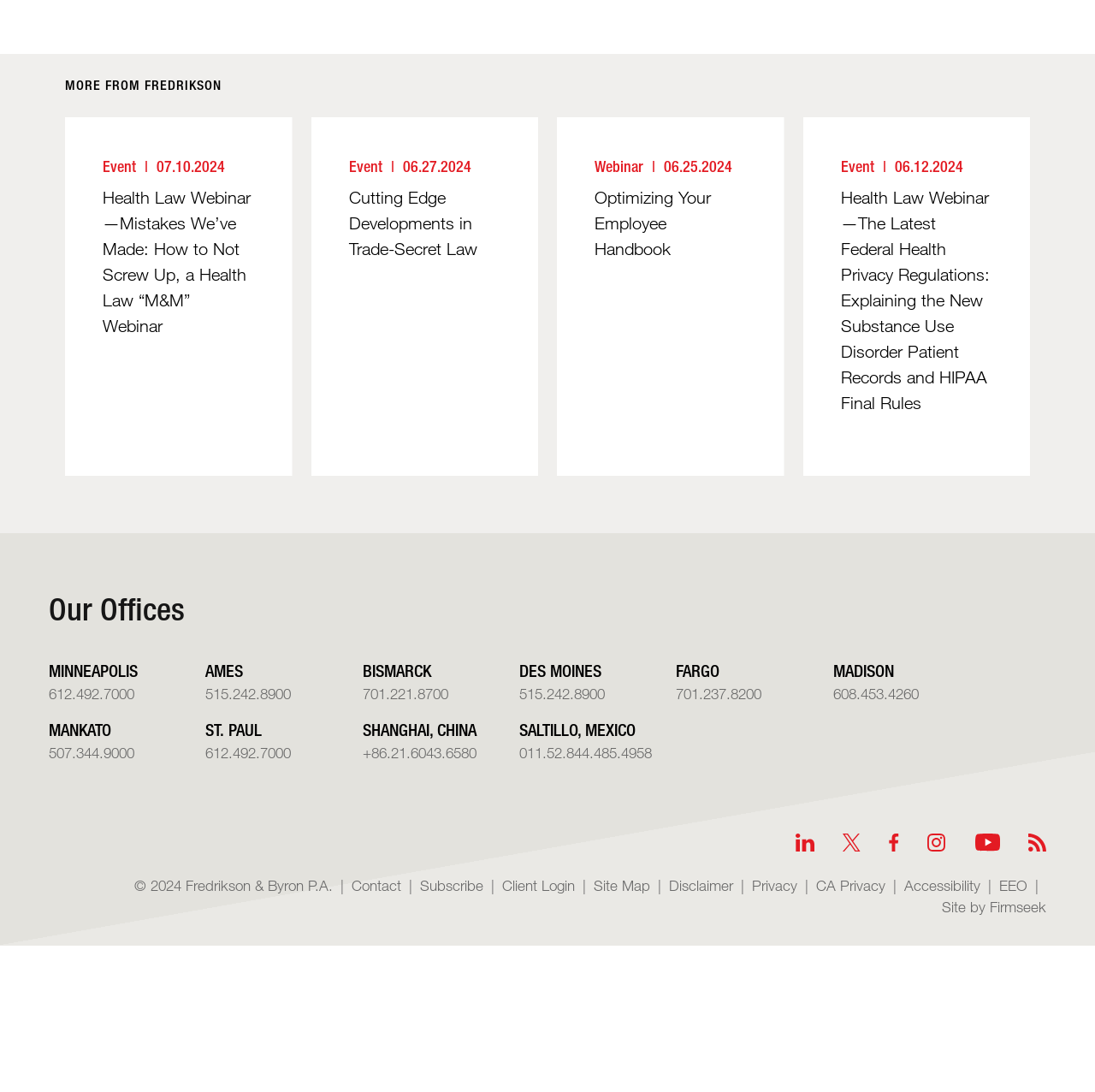Bounding box coordinates are specified in the format (top-left x, top-left y, bottom-right x, bottom-right y). All values are floating point numbers bounded between 0 and 1. Please provide the bounding box coordinate of the region this sentence describes: Site by Firmseek

[0.86, 0.822, 0.955, 0.839]